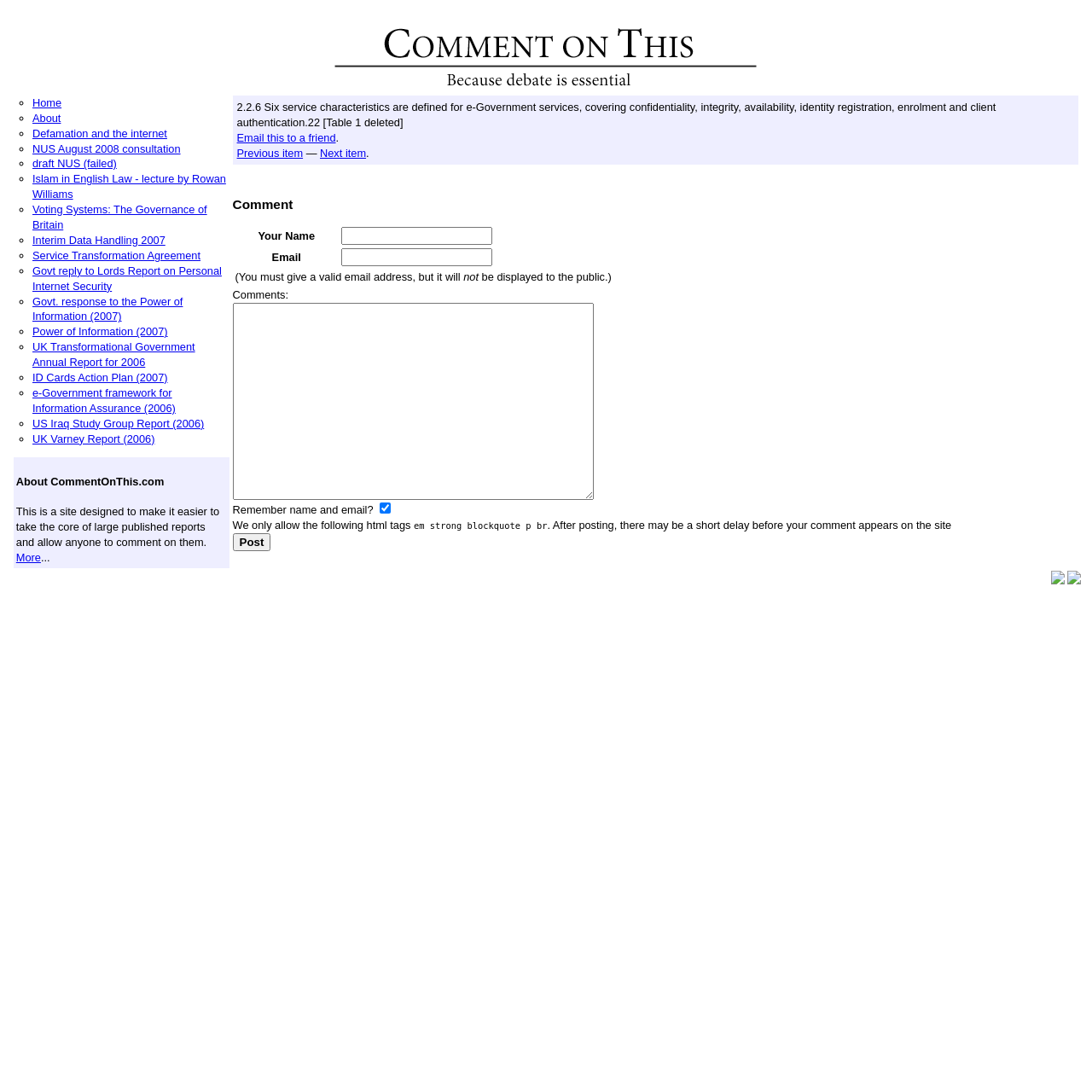Create a full and detailed caption for the entire webpage.

This webpage is titled "Comment on This" and has a layout table that occupies most of the screen. The top section of the page features a logo with the text "commentonthis" and an image, both of which are centered horizontally.

Below the logo, there is a table row with a cell that contains a list of links, including "Home", "About", "Defamation and the internet", and several others. These links are arranged horizontally, with bullet points separating each item.

To the right of the list of links, there is a section with the heading "About CommentOnThis.com". This section contains a paragraph of text that describes the purpose of the website, which is to allow users to comment on large published reports. There is also a "More" link at the bottom of this section.

The main content of the page is divided into two sections. The left section has a heading "2.2.6 Six service characteristics..." and contains a block of text with a table that has been deleted. Below this, there are links to "Email this to a friend", "Previous item", and "Next item".

The right section of the page has a heading "Comment" and contains a form with fields for "Your Name", "Email", and a text box for comments. There is also a checkbox to "Remember name and email?" and a button to "Post" the comment. Below the form, there is a note about the allowed HTML tags and a warning that there may be a delay before the comment appears on the site.

At the bottom of the page, there are two small images, one on the left and one on the right, which appear to be decorative.